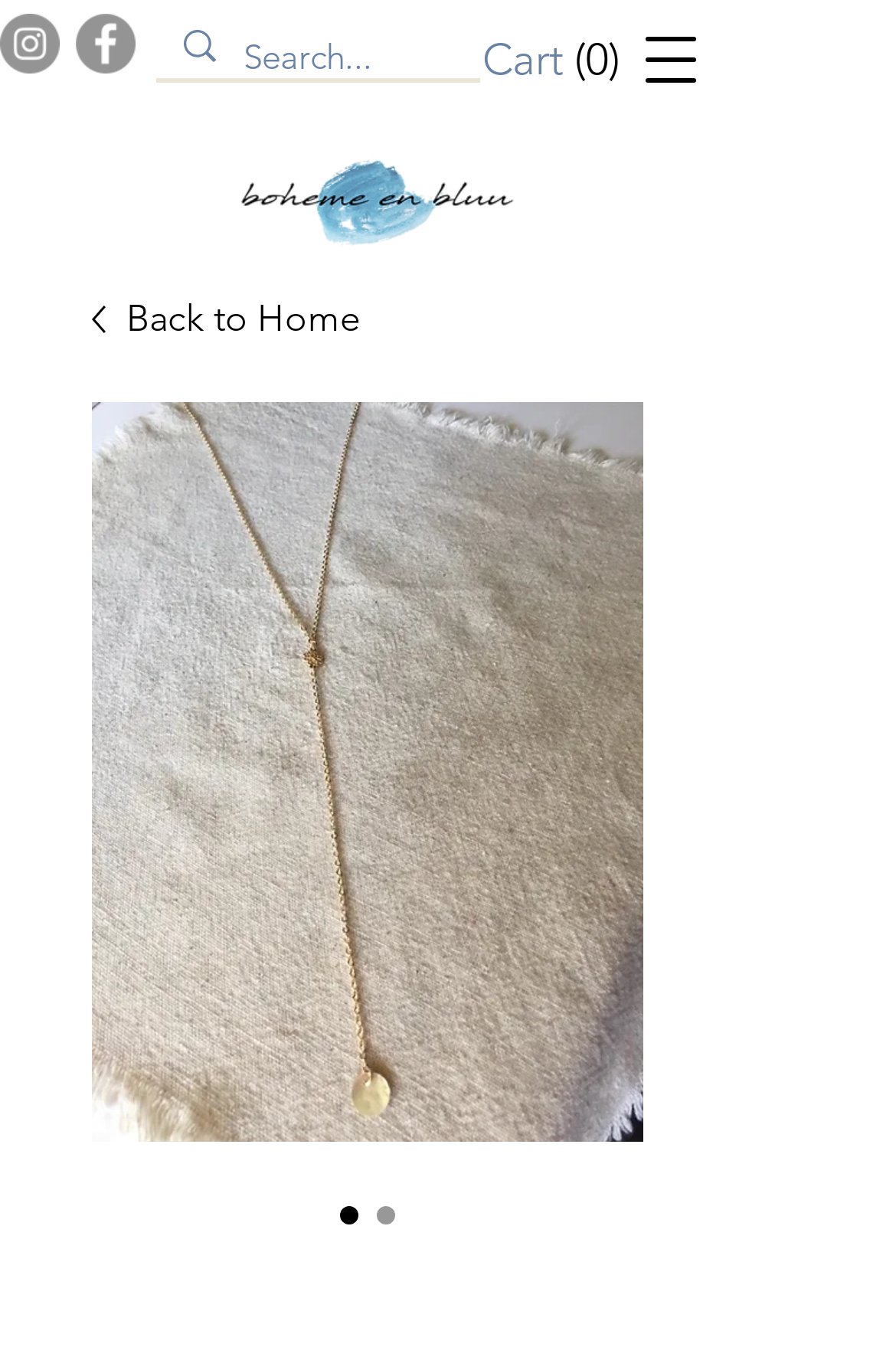Use a single word or phrase to answer the question:
What is the name of the product on the page?

MINA Fleur Lariat